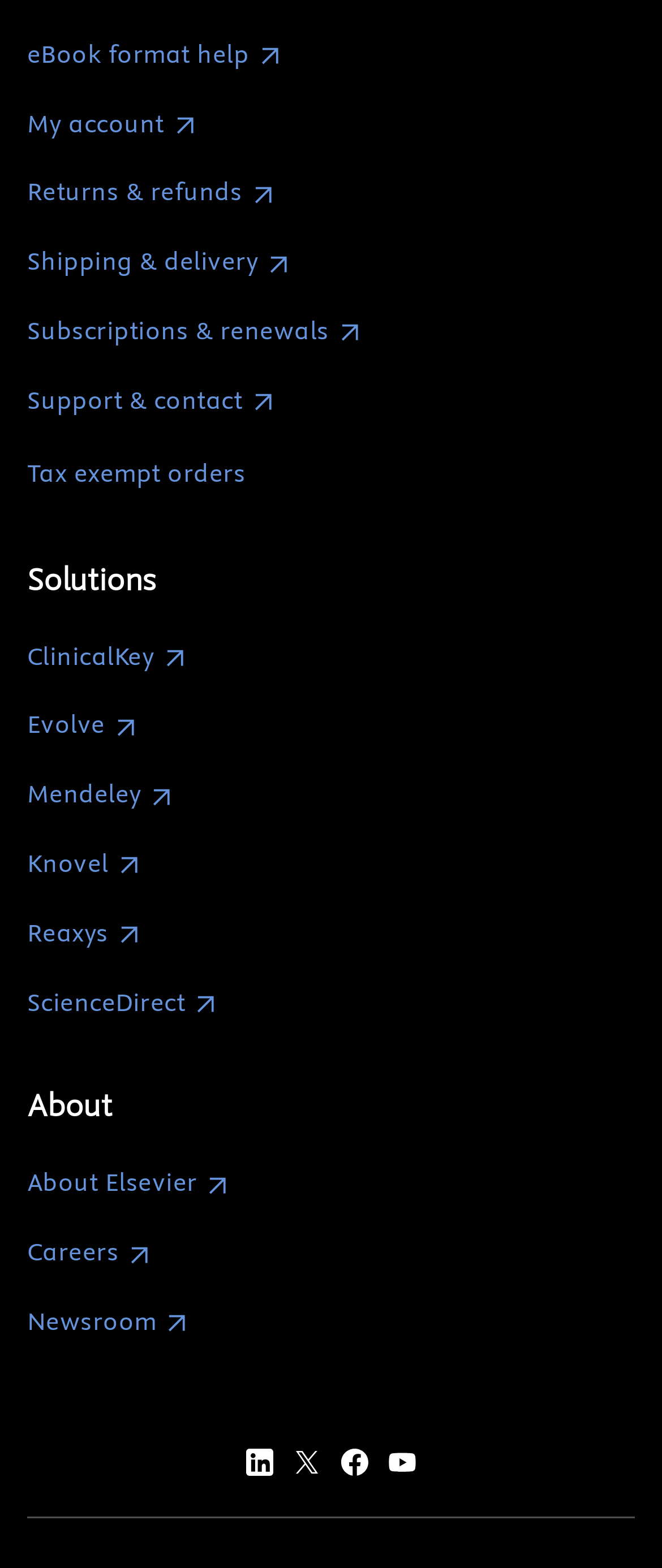Provide a one-word or short-phrase response to the question:
How many images are there in the 'Solutions' section?

7